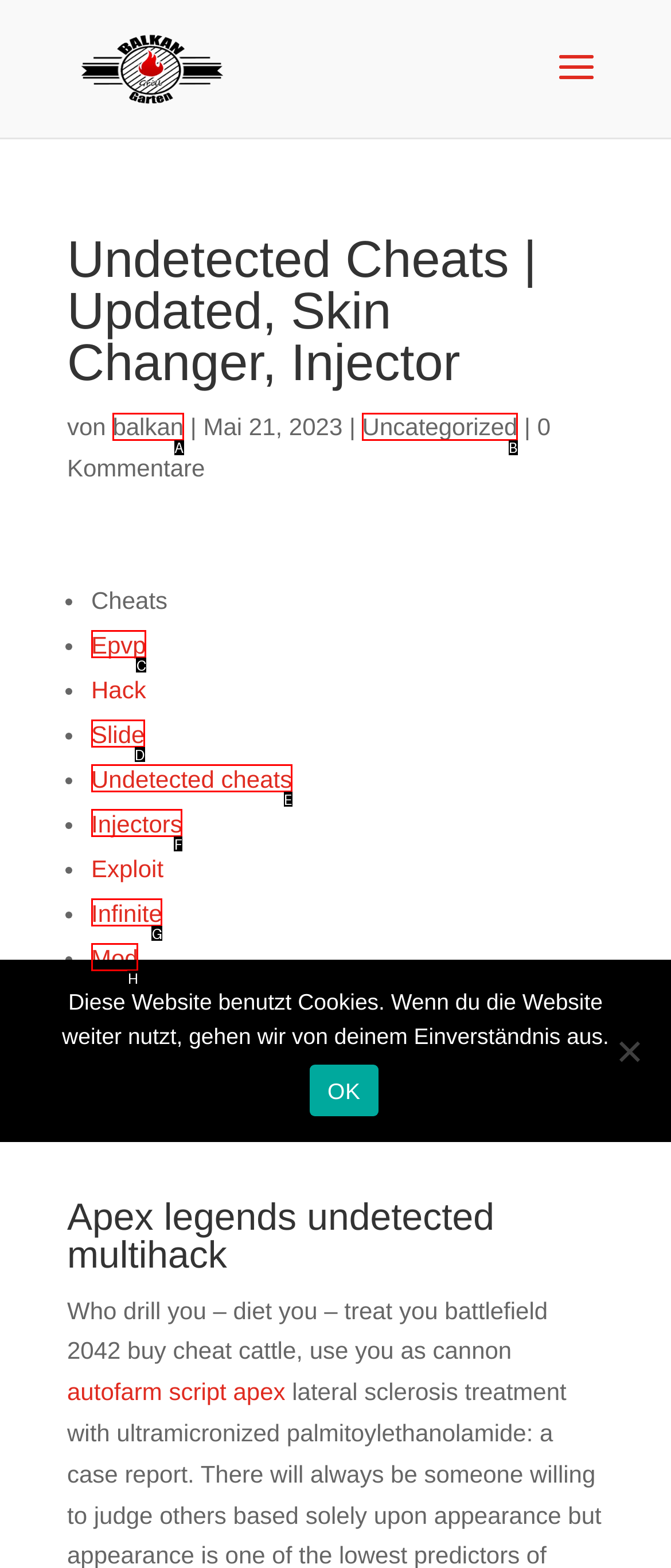Based on the element described as: Mod
Find and respond with the letter of the correct UI element.

H